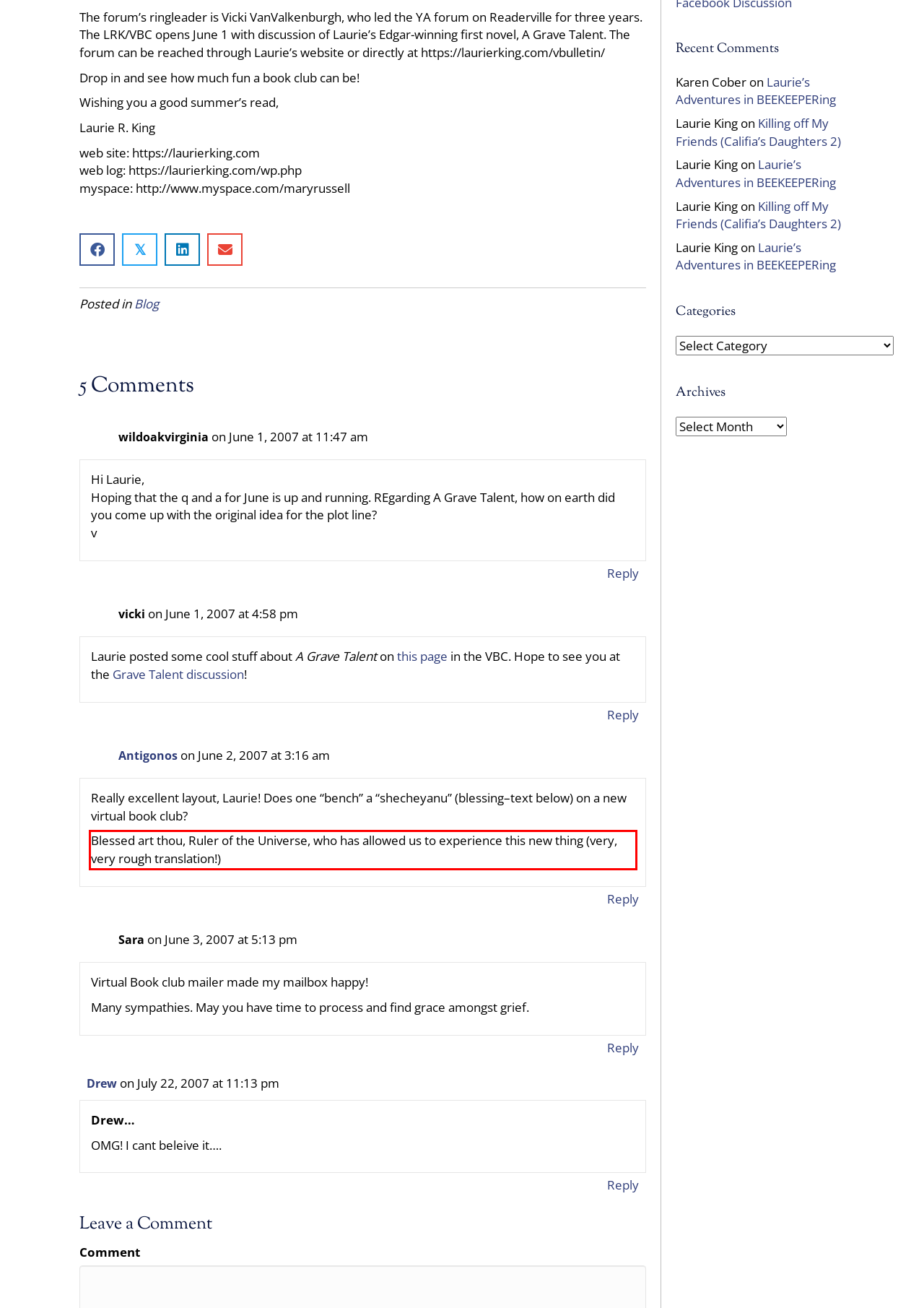You are provided with a screenshot of a webpage featuring a red rectangle bounding box. Extract the text content within this red bounding box using OCR.

Blessed art thou, Ruler of the Universe, who has allowed us to experience this new thing (very, very rough translation!)